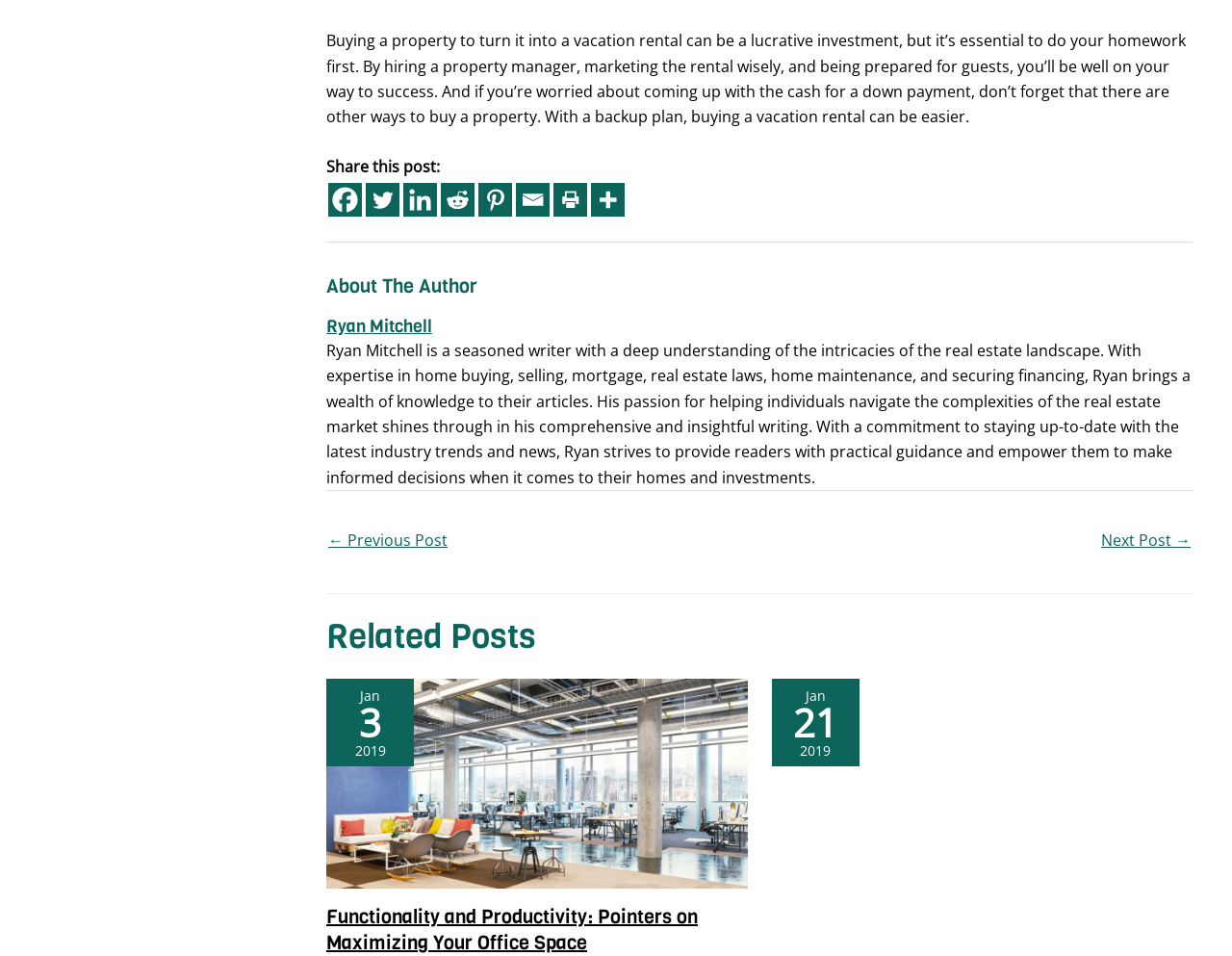What is the purpose of the 'Post navigation' section?
Using the information from the image, answer the question thoroughly.

The 'Post navigation' section provides links to navigate to the previous or next post, allowing readers to easily access other articles on the website.